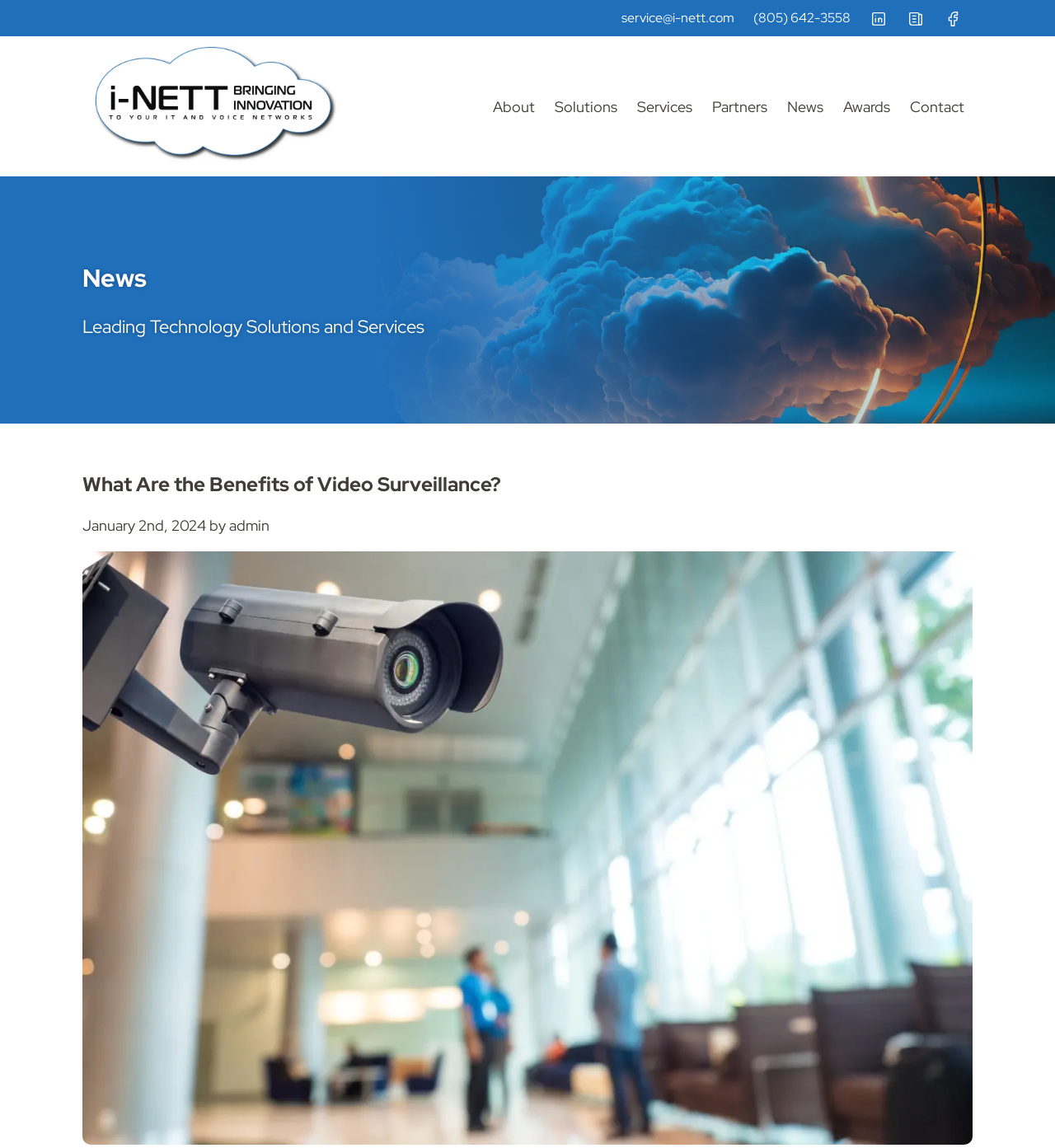Provide the bounding box coordinates of the section that needs to be clicked to accomplish the following instruction: "Contact the company via email."

[0.585, 0.004, 0.7, 0.028]